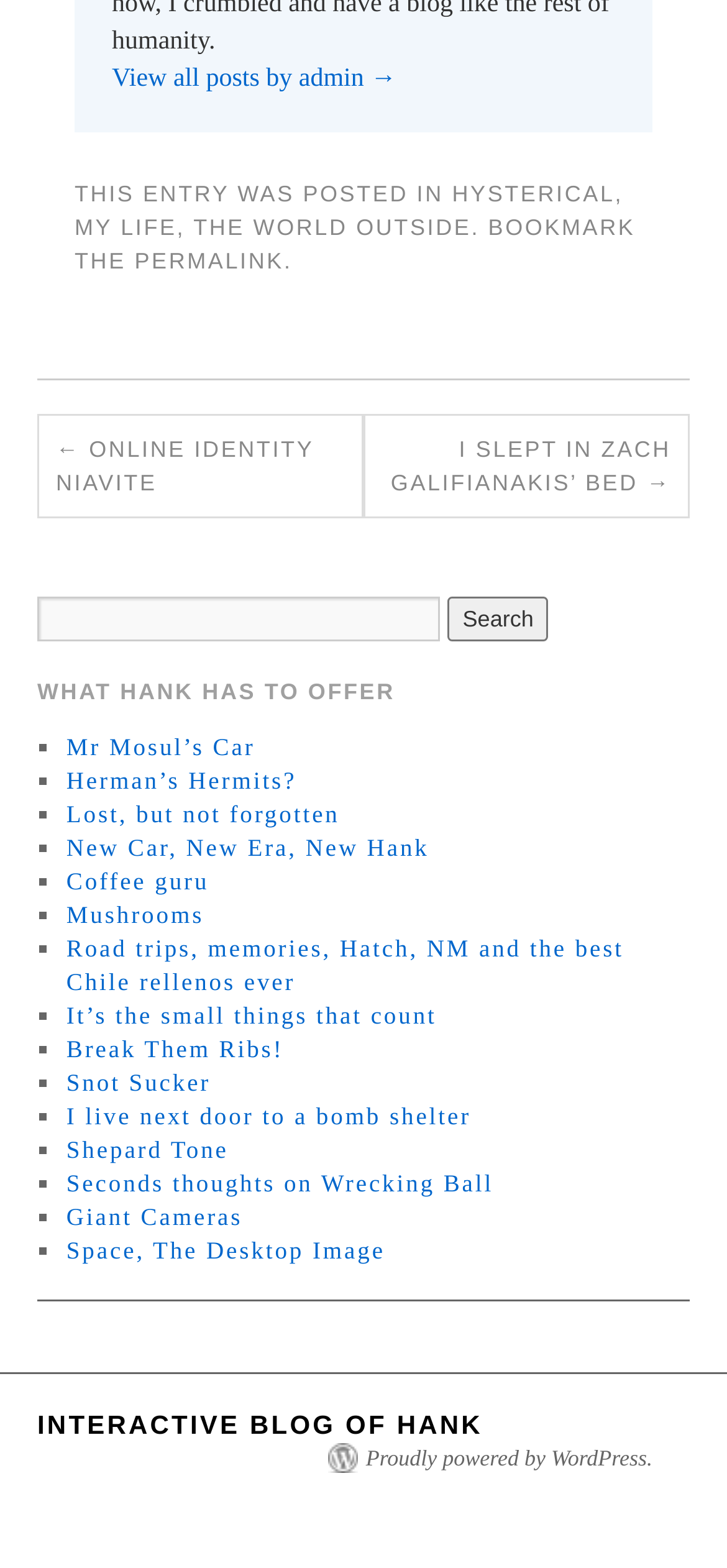Could you indicate the bounding box coordinates of the region to click in order to complete this instruction: "Visit the interactive blog of Hank".

[0.051, 0.899, 0.664, 0.918]